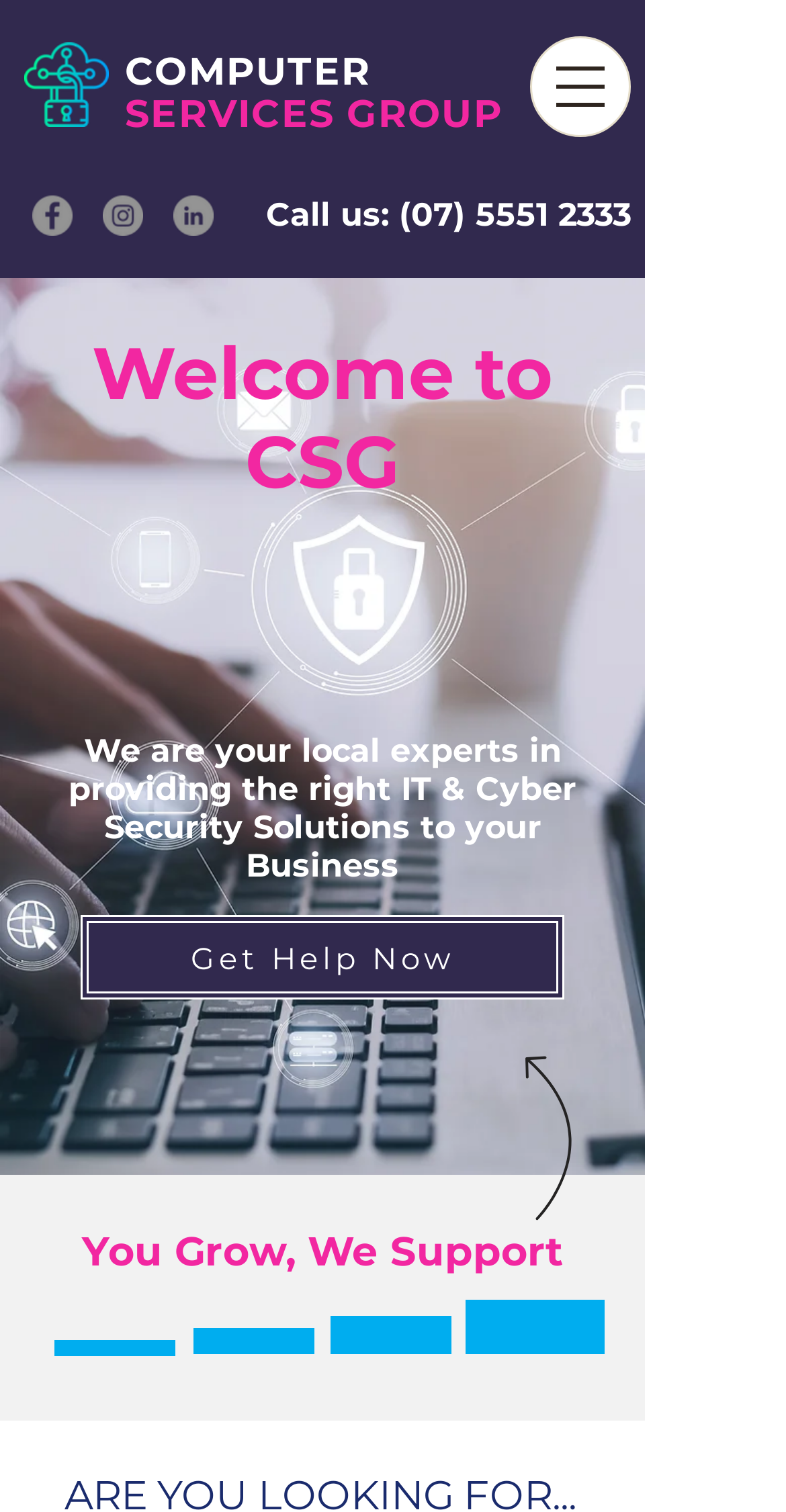What is the company name?
Using the picture, provide a one-word or short phrase answer.

Computer Services Group